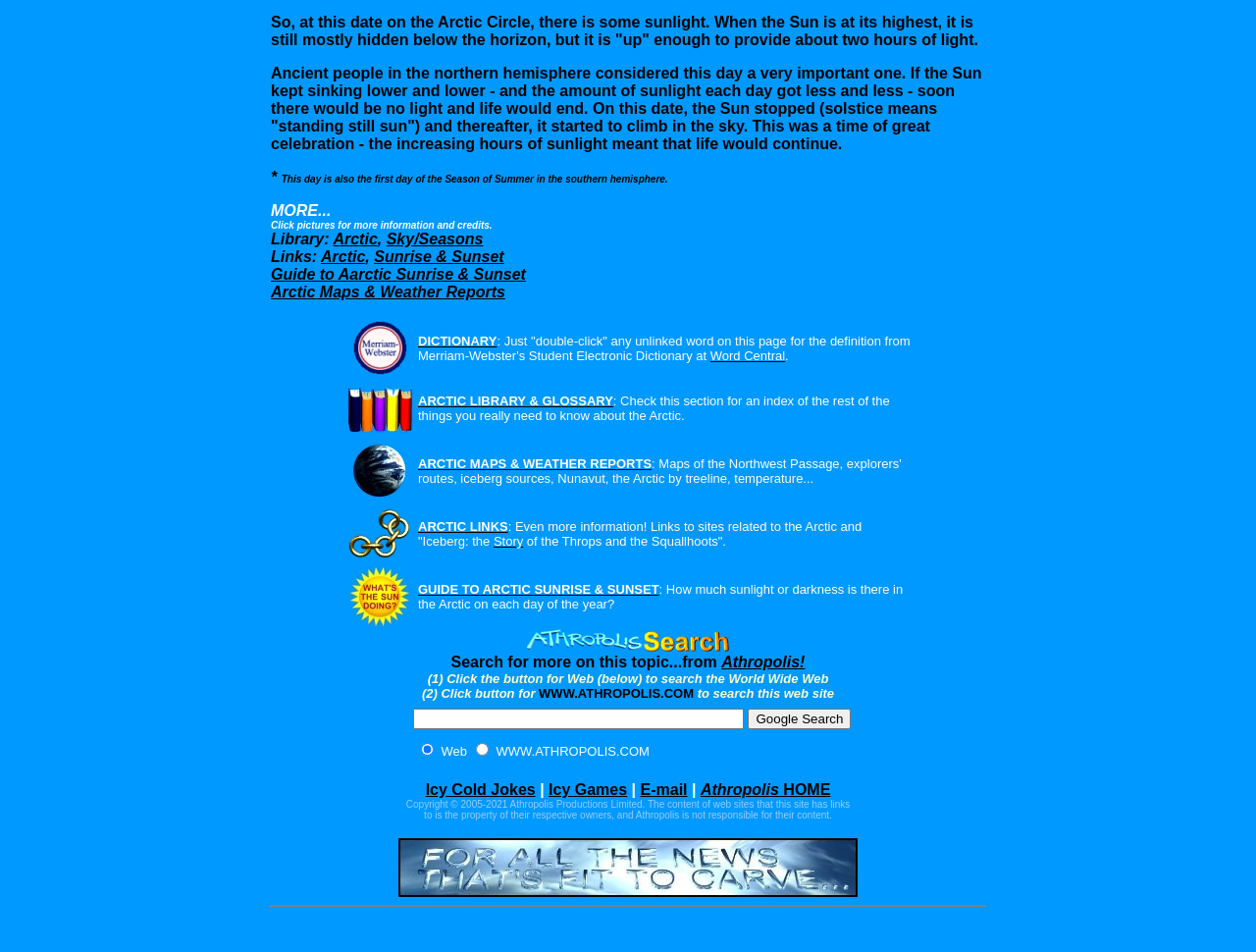Provide the bounding box coordinates of the HTML element described as: "Icy Cold Jokes". The bounding box coordinates should be four float numbers between 0 and 1, i.e., [left, top, right, bottom].

[0.339, 0.821, 0.426, 0.838]